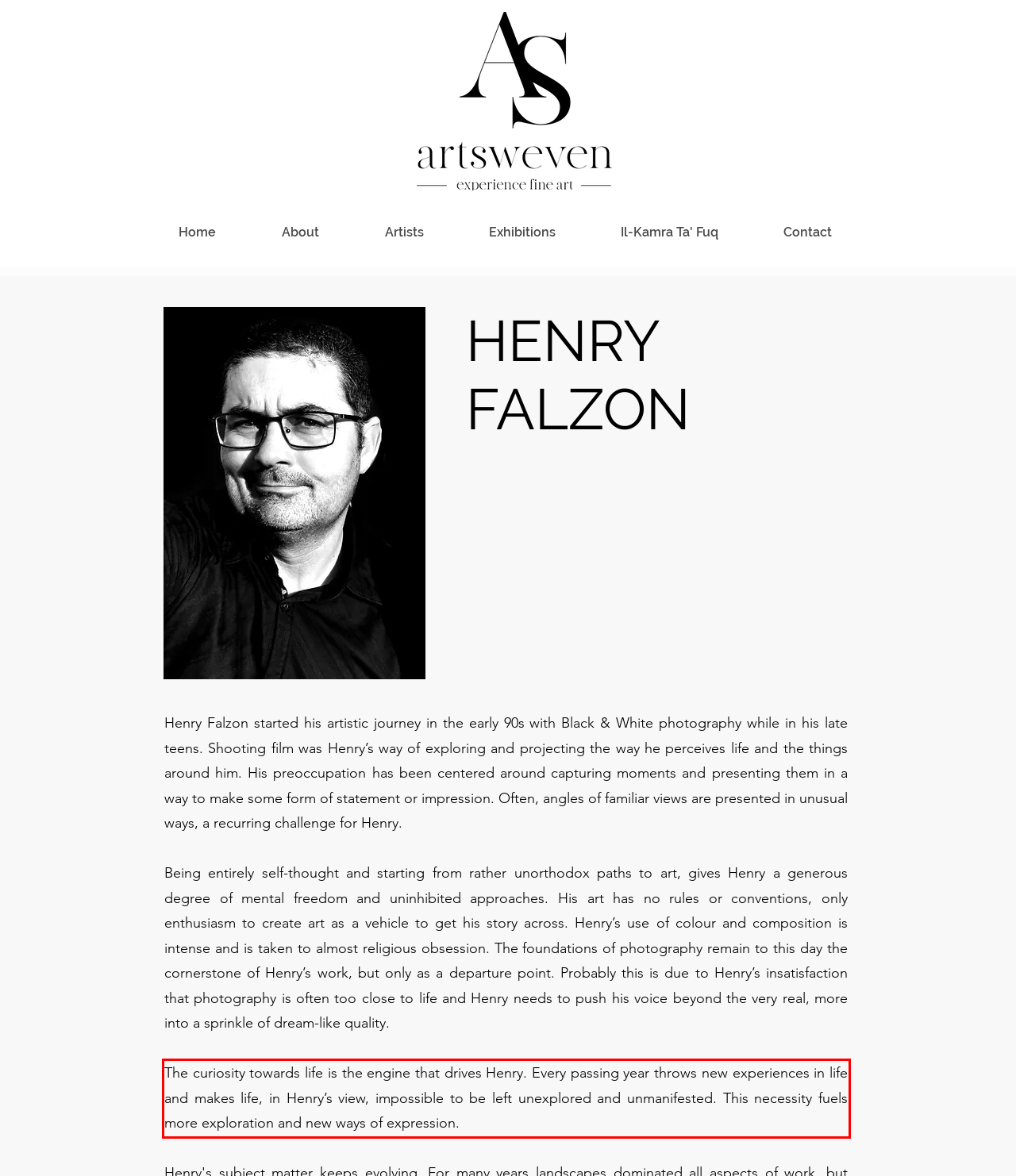Perform OCR on the text inside the red-bordered box in the provided screenshot and output the content.

The curiosity towards life is the engine that drives Henry. Every passing year throws new experiences in life and makes life, in Henry’s view, impossible to be left unexplored and unmanifested. This necessity fuels more exploration and new ways of expression.